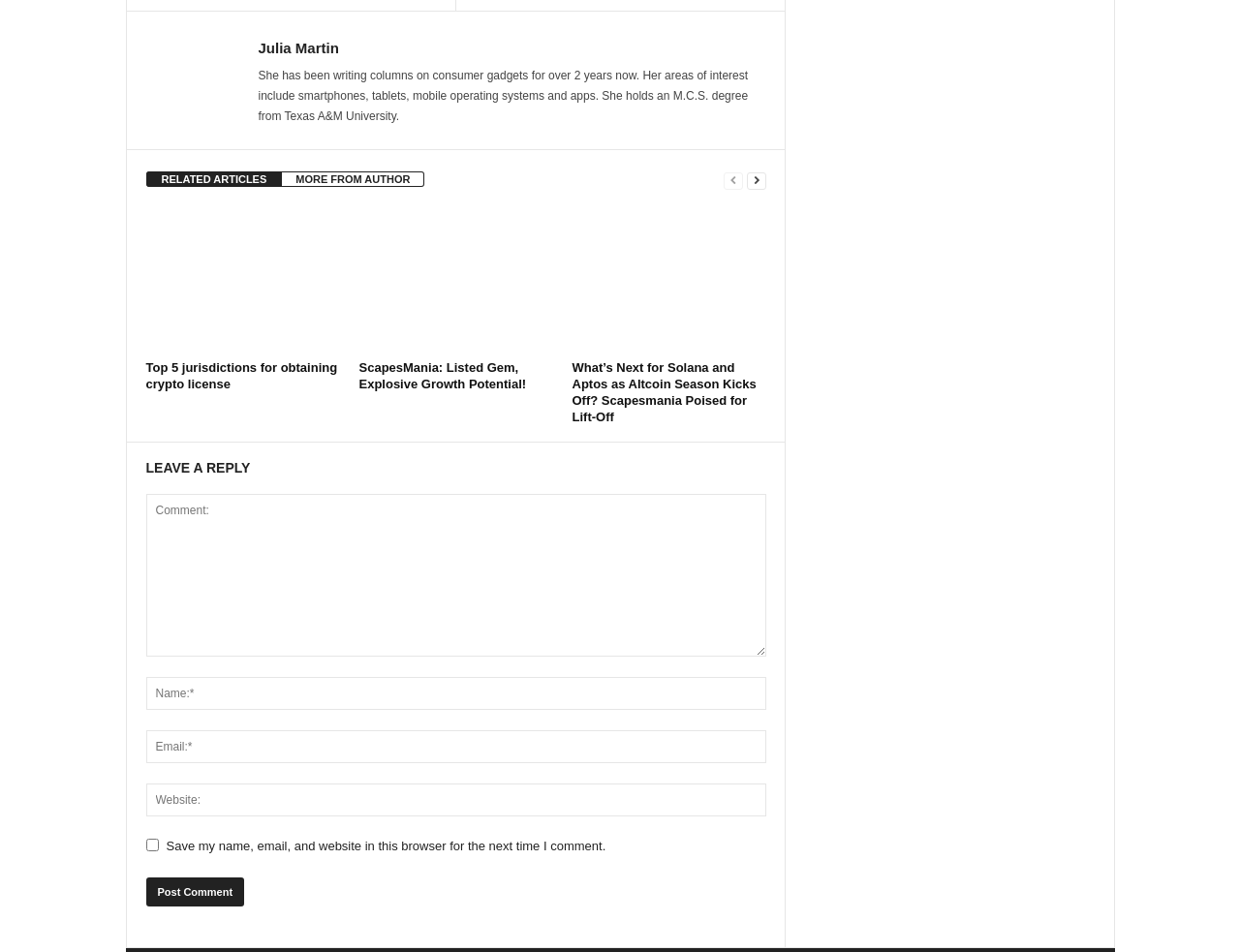Utilize the information from the image to answer the question in detail:
Who is the author of the webpage?

The author of the webpage is Julia Martin, which is mentioned in the link 'Julia Martin' at the top of the page, along with a brief description of her background and areas of interest.